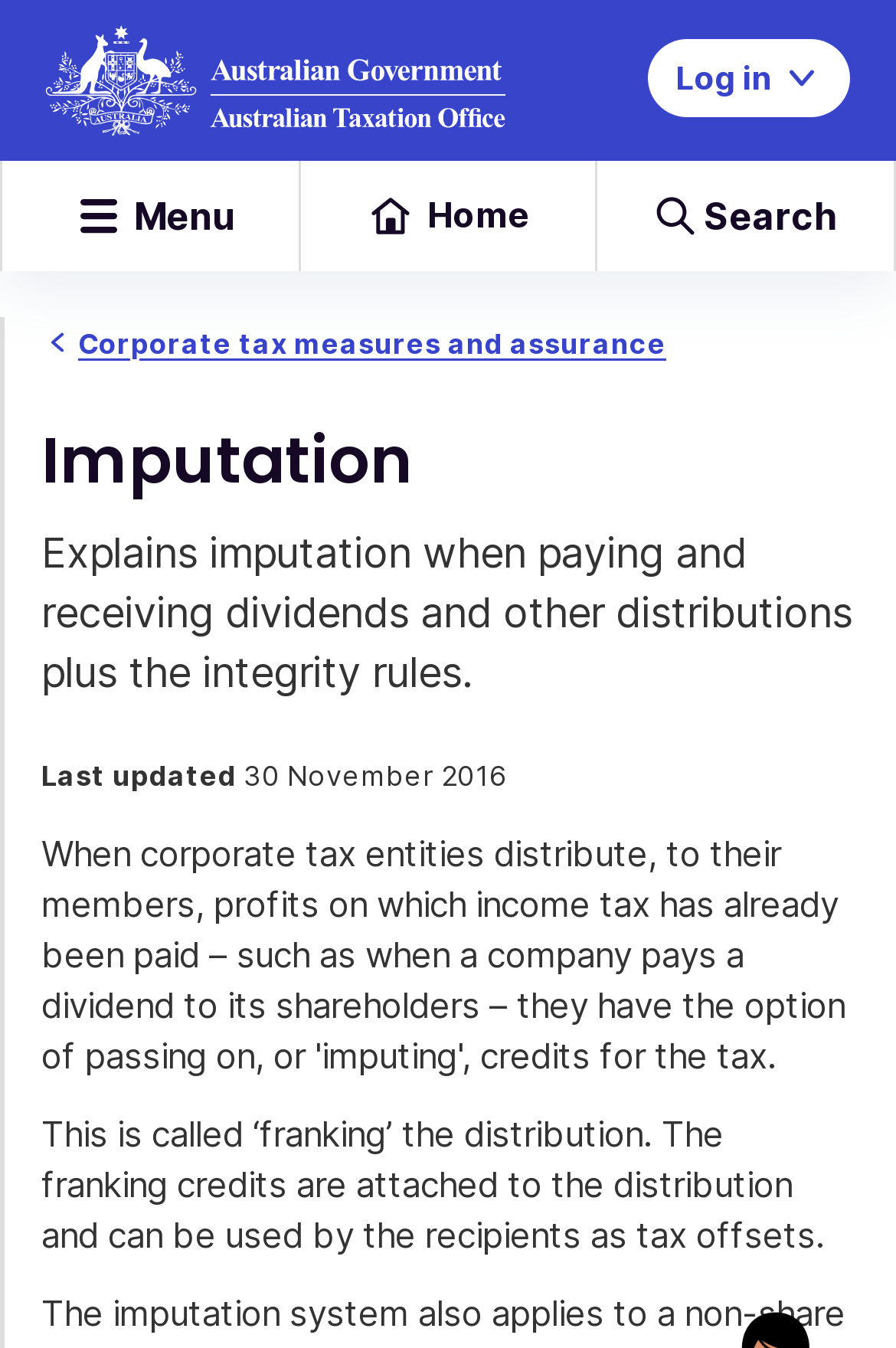What is the logo of the website? Based on the image, give a response in one word or a short phrase.

ATO logo